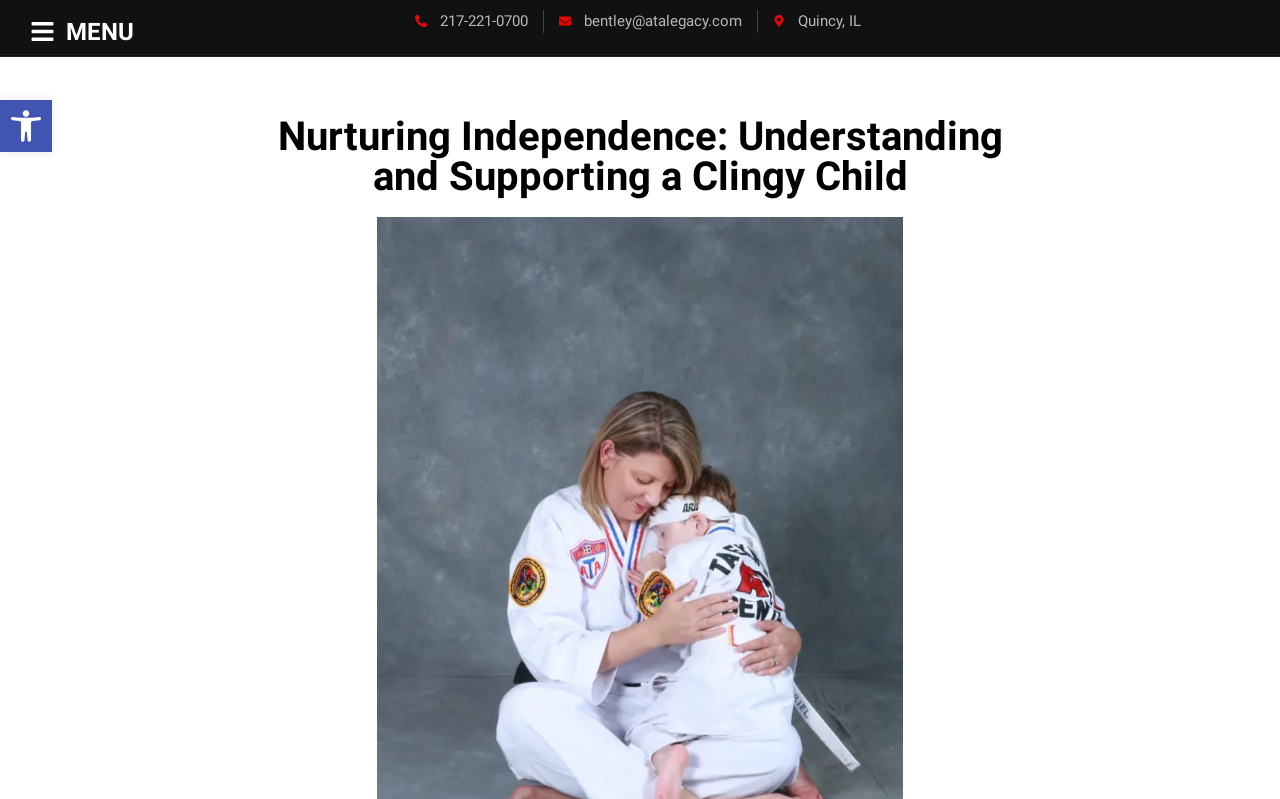What is the main topic of the webpage?
Look at the screenshot and respond with a single word or phrase.

Nurturing Independence in a Clingy Child